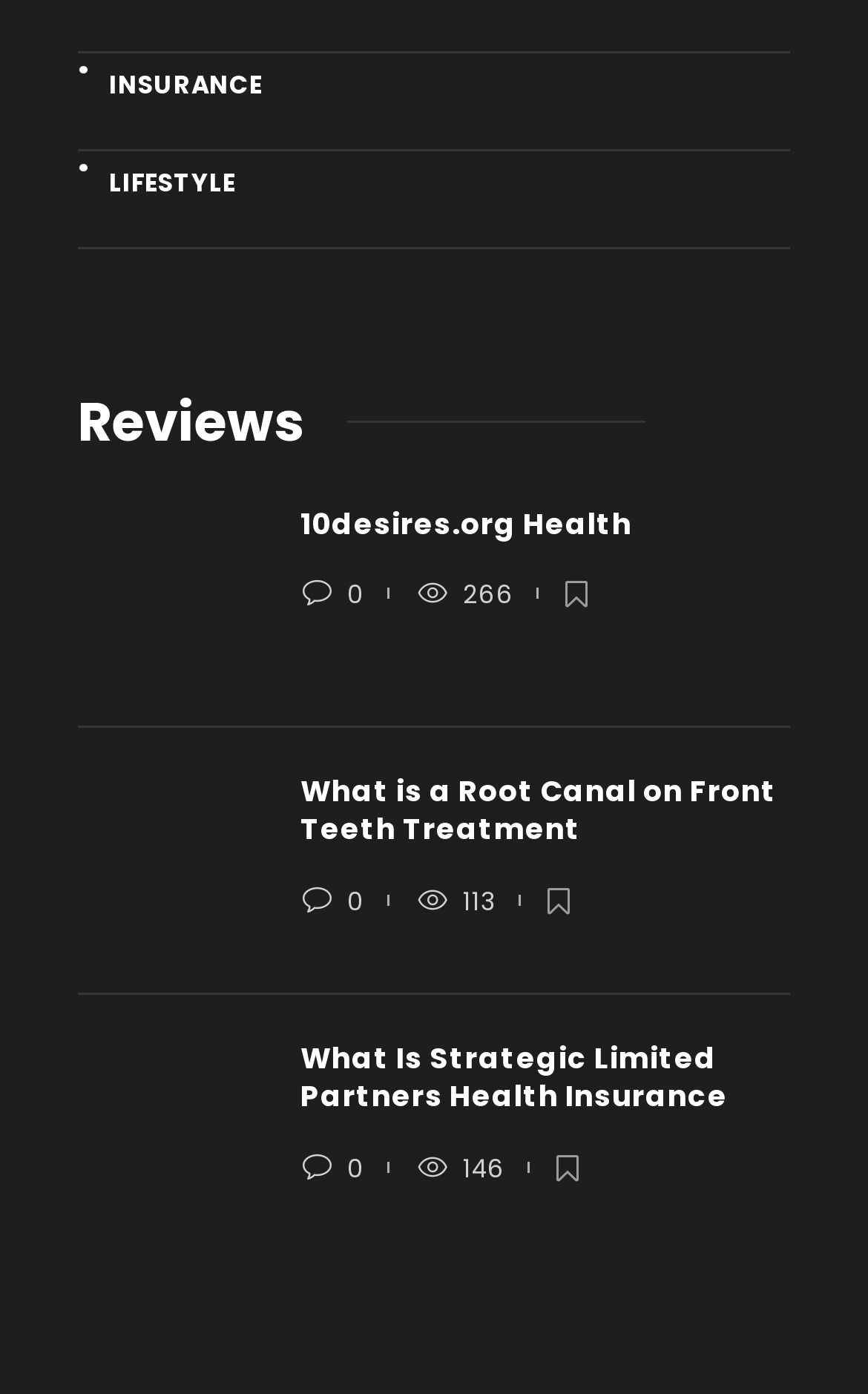What is the category of the link next to 'LIFESTYLE'?
Based on the image, give a concise answer in the form of a single word or short phrase.

Reviews